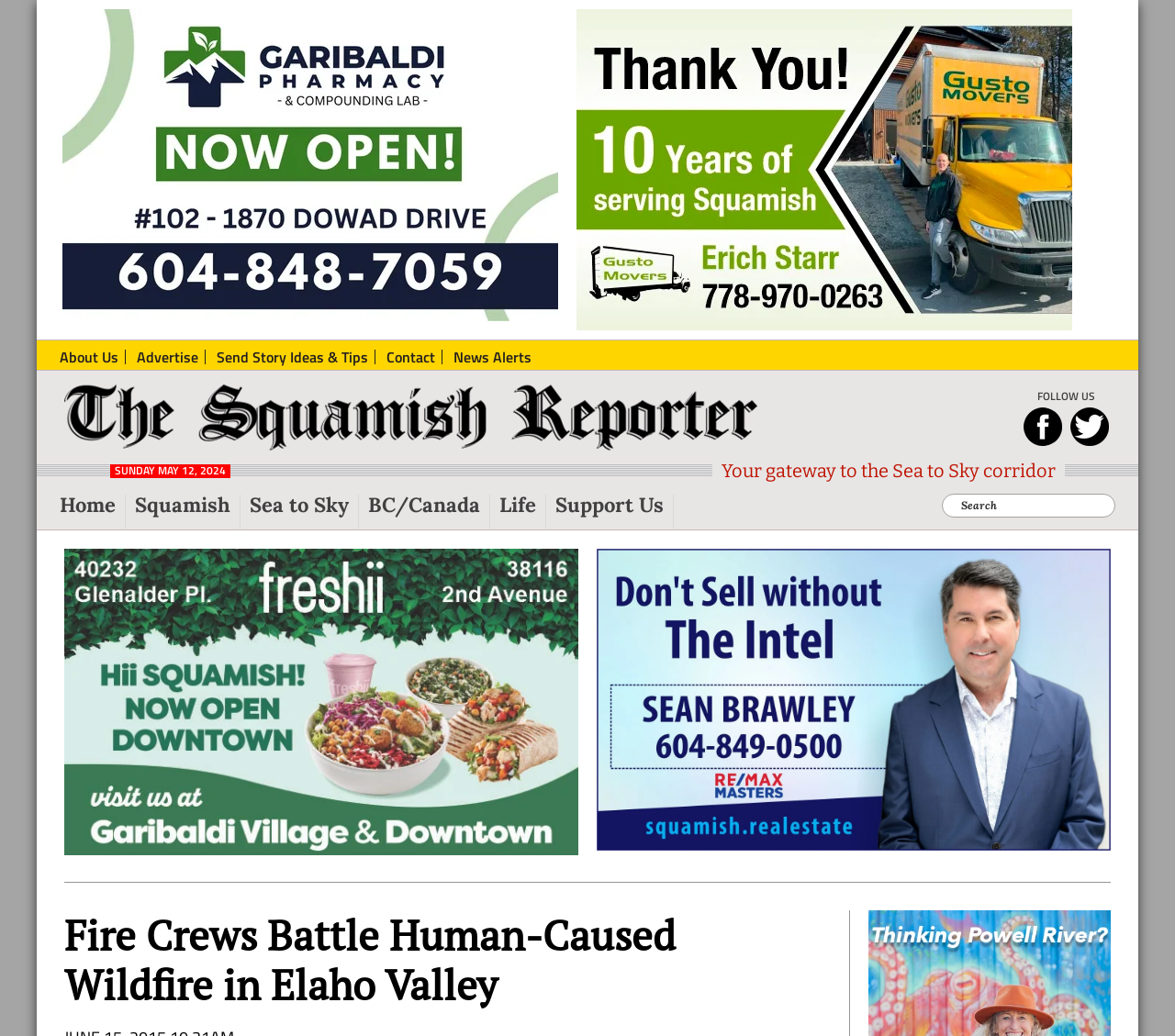How many social media links are on the webpage?
Based on the screenshot, provide a one-word or short-phrase response.

2